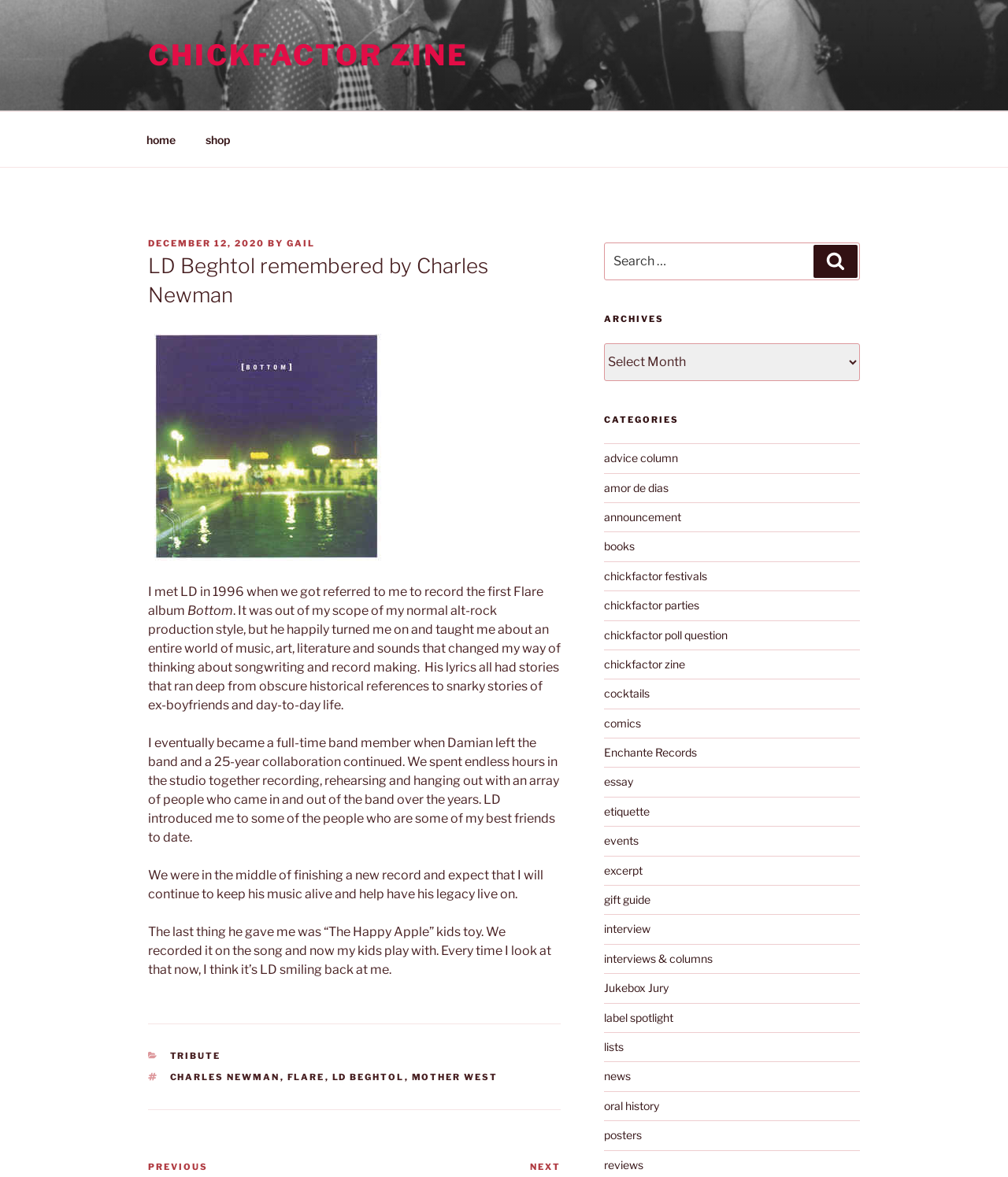Please give the bounding box coordinates of the area that should be clicked to fulfill the following instruction: "Click on the 'CHARLES NEWMAN' tag". The coordinates should be in the format of four float numbers from 0 to 1, i.e., [left, top, right, bottom].

[0.168, 0.91, 0.278, 0.92]